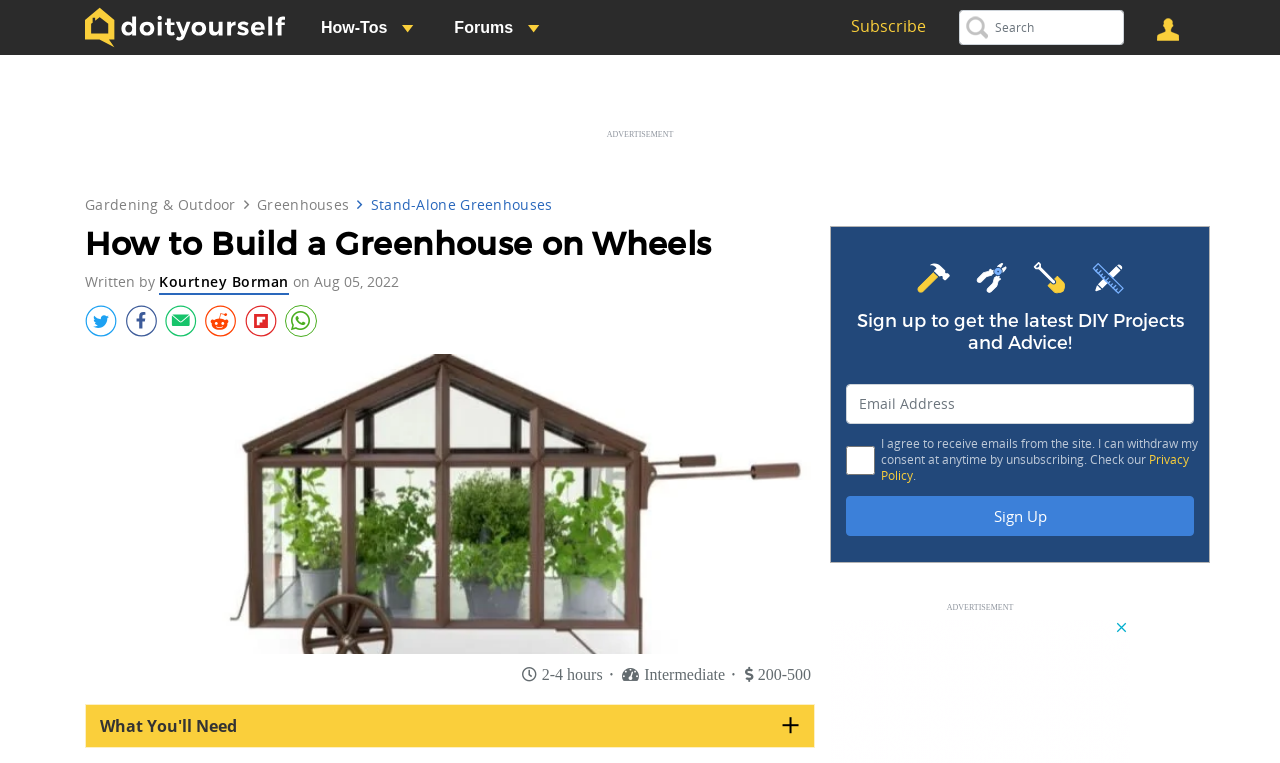Please determine the bounding box coordinates of the element's region to click in order to carry out the following instruction: "Search for something". The coordinates should be four float numbers between 0 and 1, i.e., [left, top, right, bottom].

[0.749, 0.013, 0.878, 0.059]